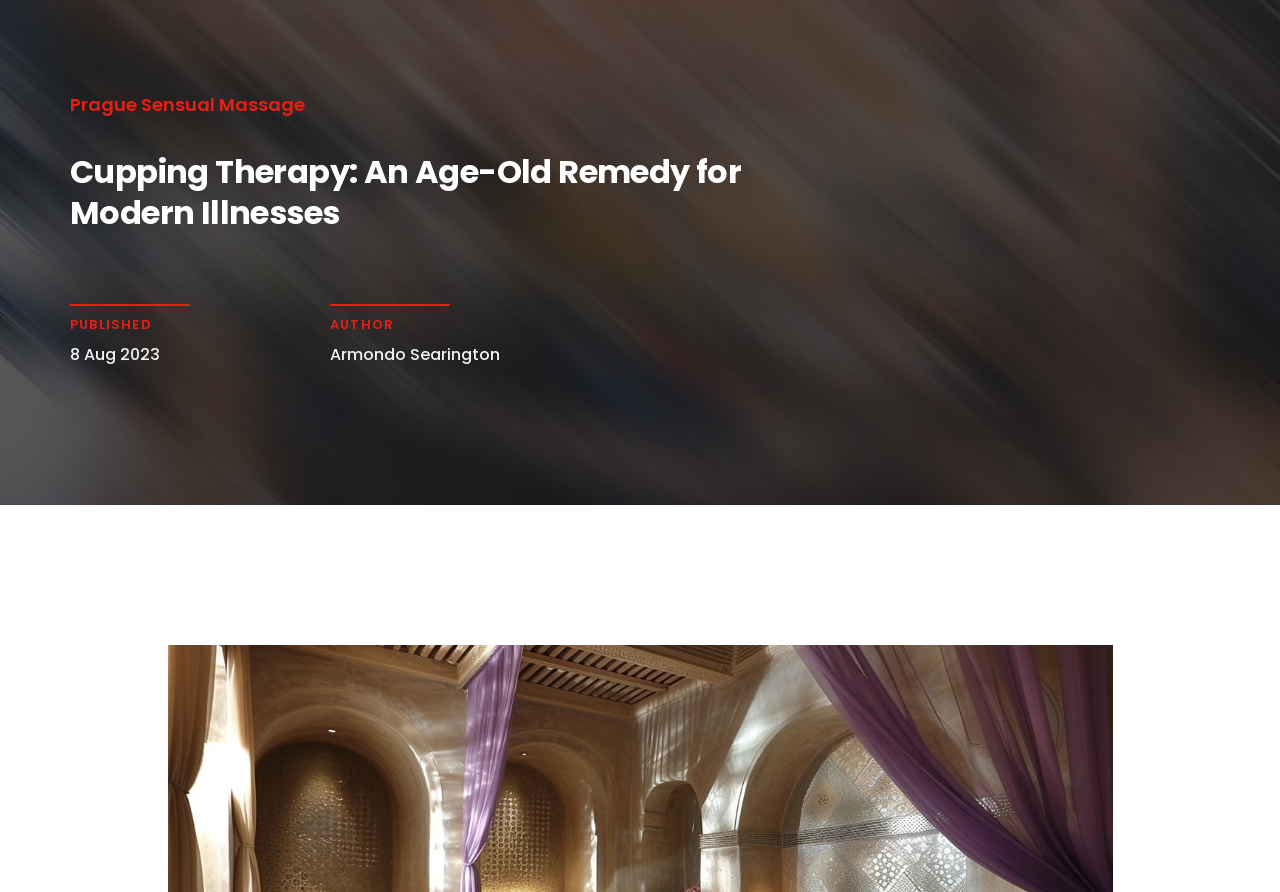Give the bounding box coordinates for the element described as: "Prague Sensual Massage".

[0.055, 0.101, 0.238, 0.135]